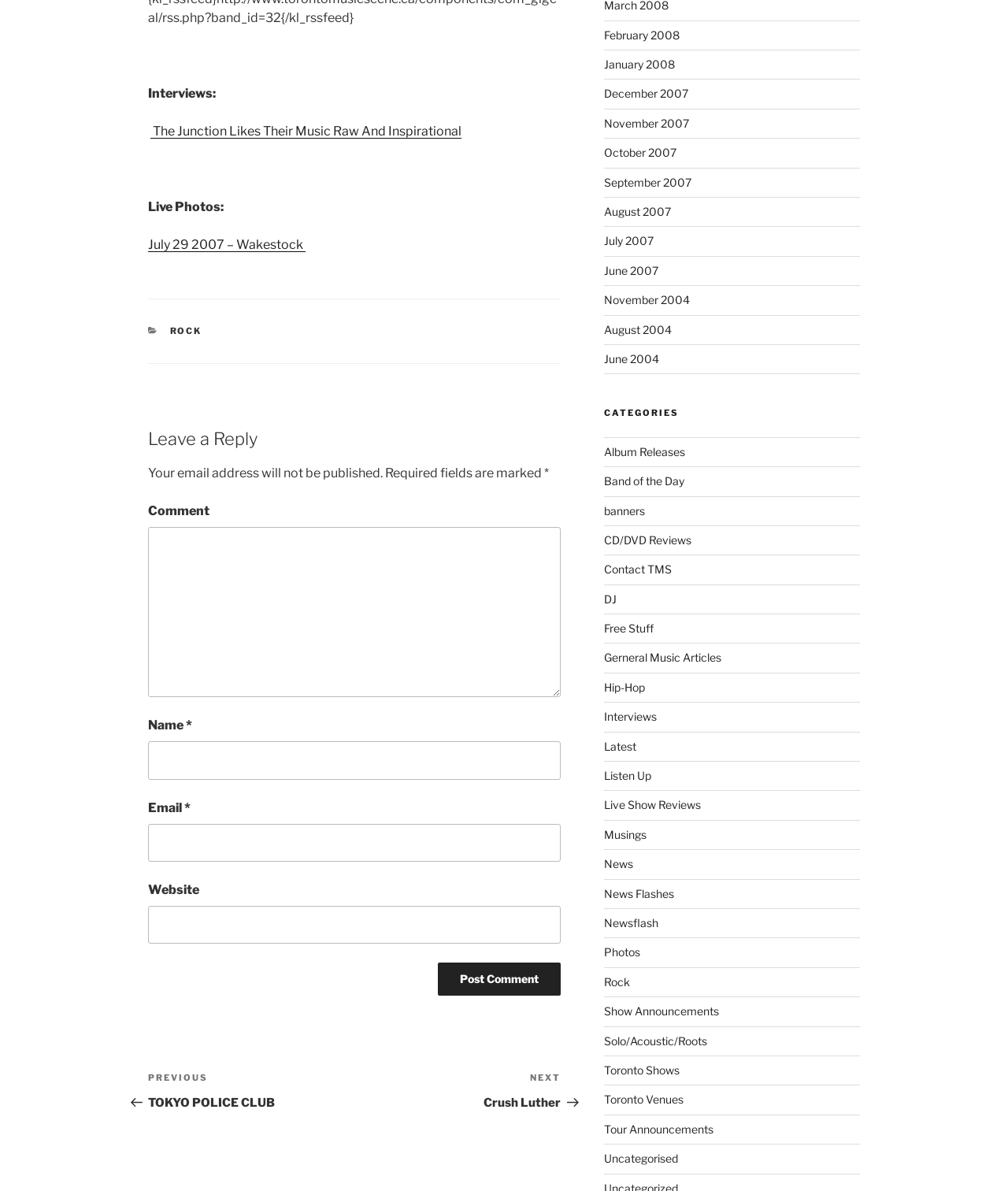What type of content is categorized on this webpage?
Give a thorough and detailed response to the question.

The webpage appears to be a music blog, with categories such as 'Album Releases', 'Band of the Day', 'CD/DVD Reviews', and 'Live Show Reviews', indicating that the content is related to music.